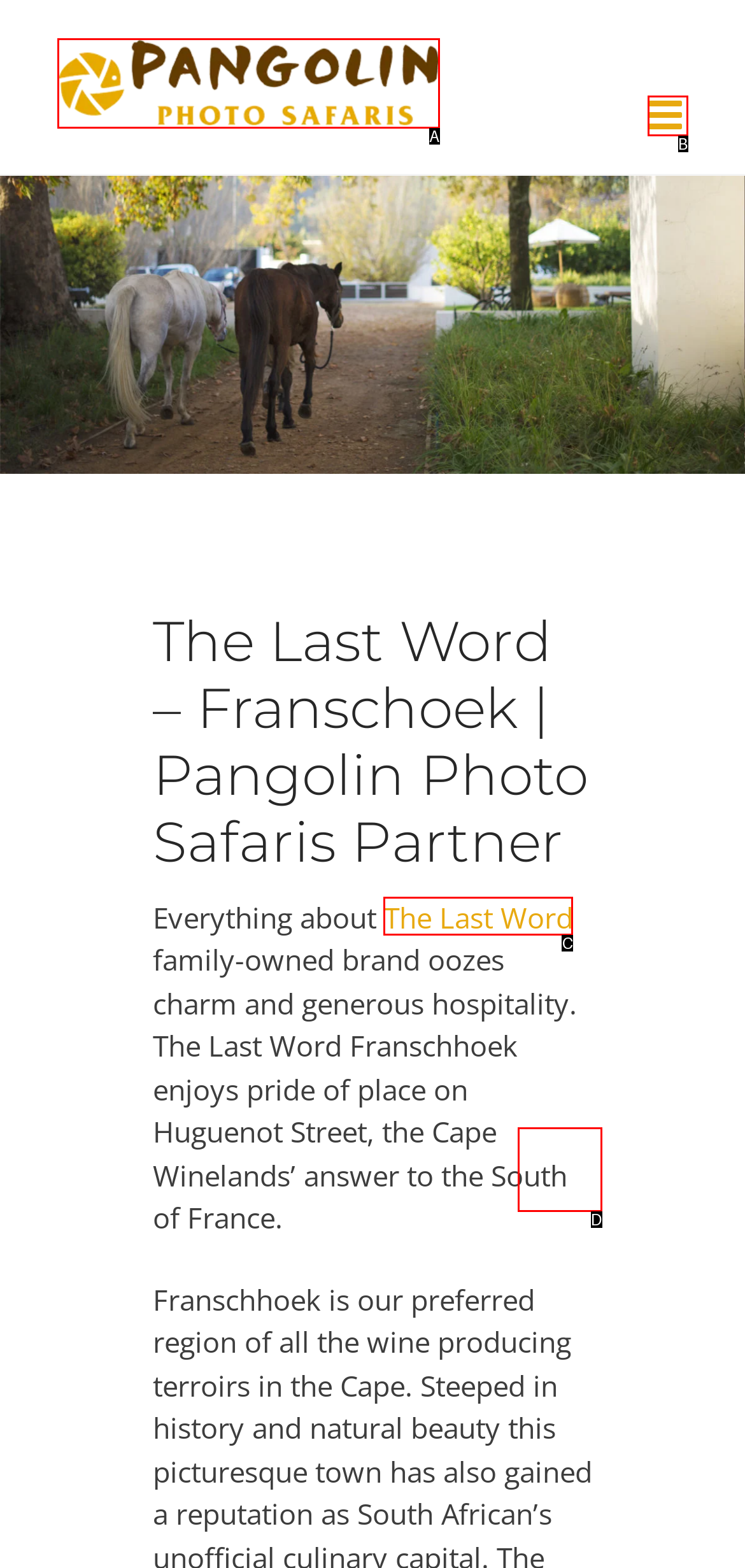Select the HTML element that matches the description: alt="Pangolin Photo Safaris Logo". Provide the letter of the chosen option as your answer.

A